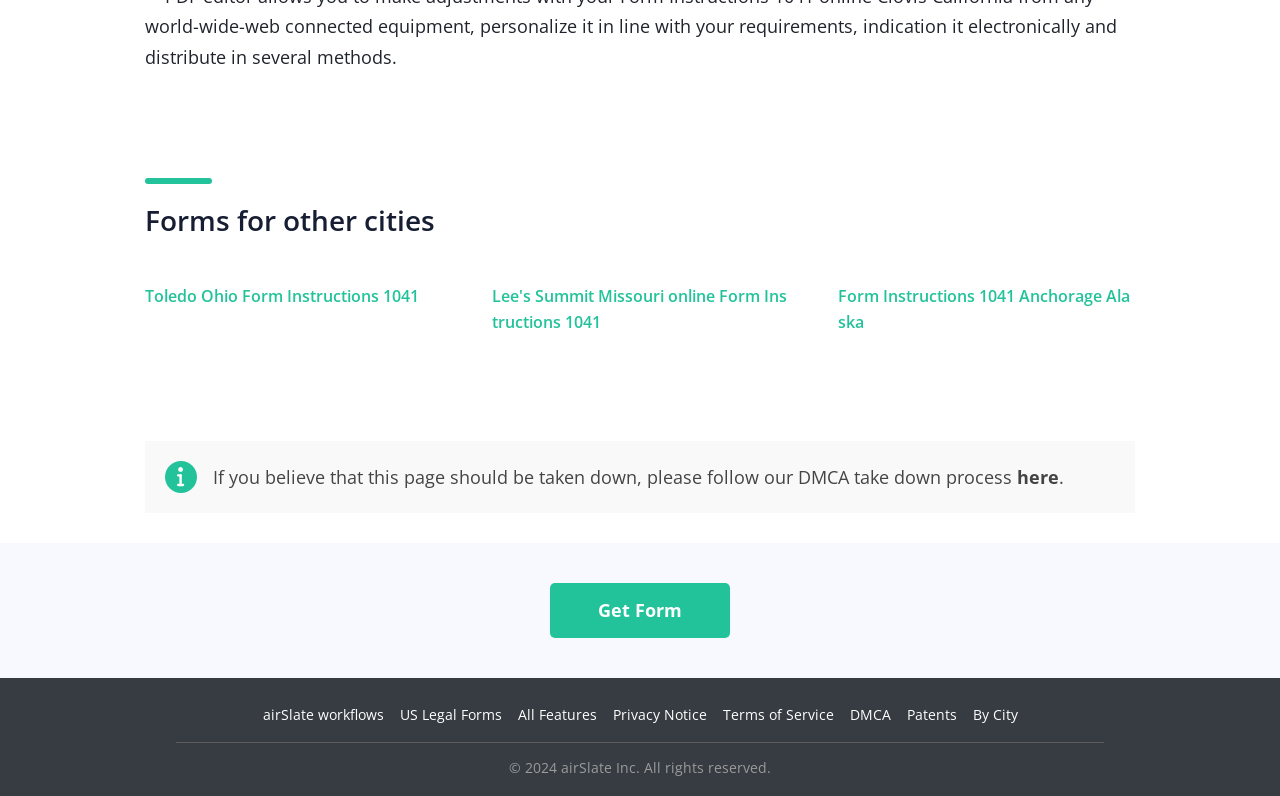Determine the bounding box coordinates of the section to be clicked to follow the instruction: "View airSlate workflows". The coordinates should be given as four float numbers between 0 and 1, formatted as [left, top, right, bottom].

[0.205, 0.886, 0.3, 0.91]